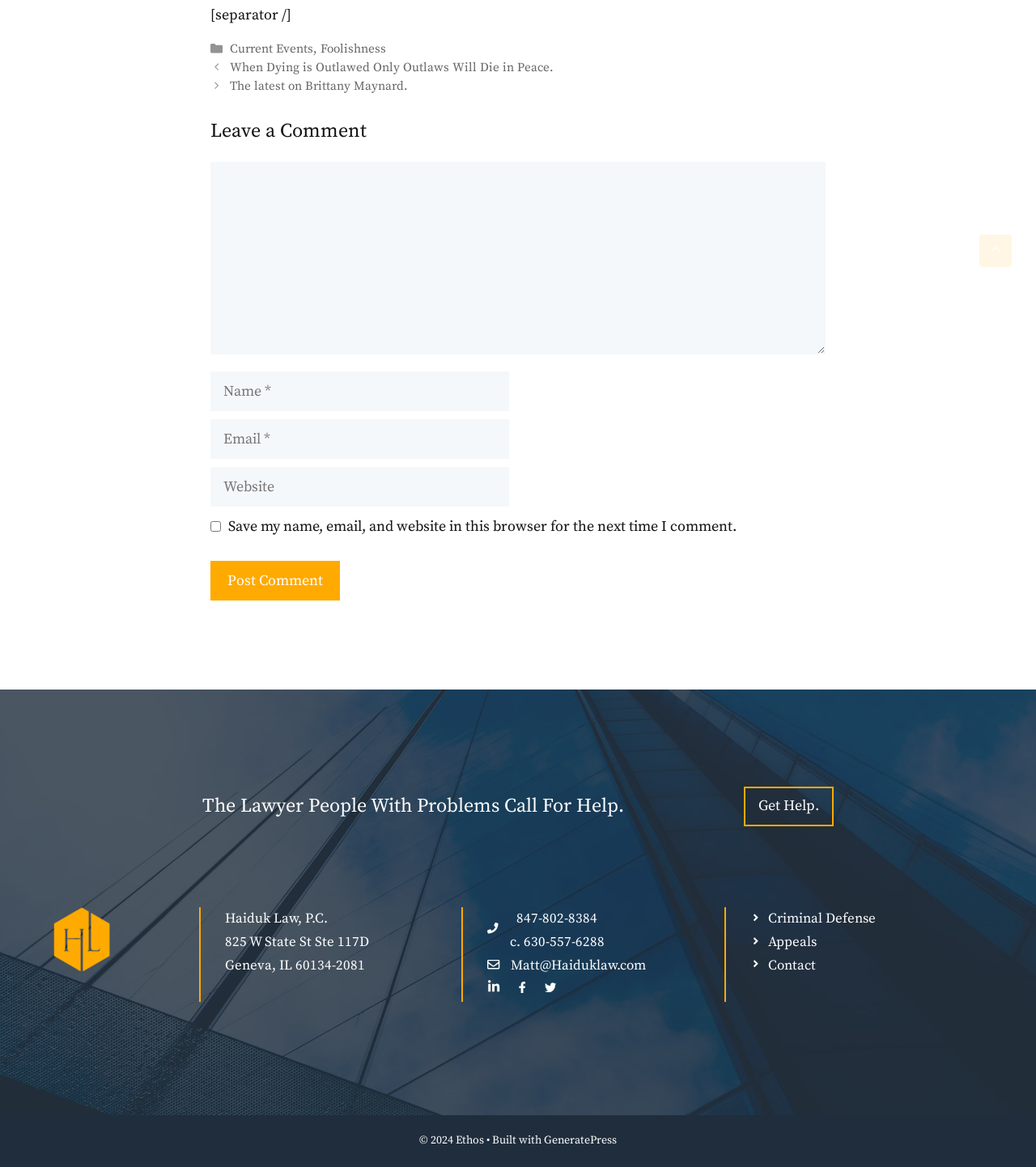Answer the question briefly using a single word or phrase: 
What is the purpose of the comment section?

To leave a comment